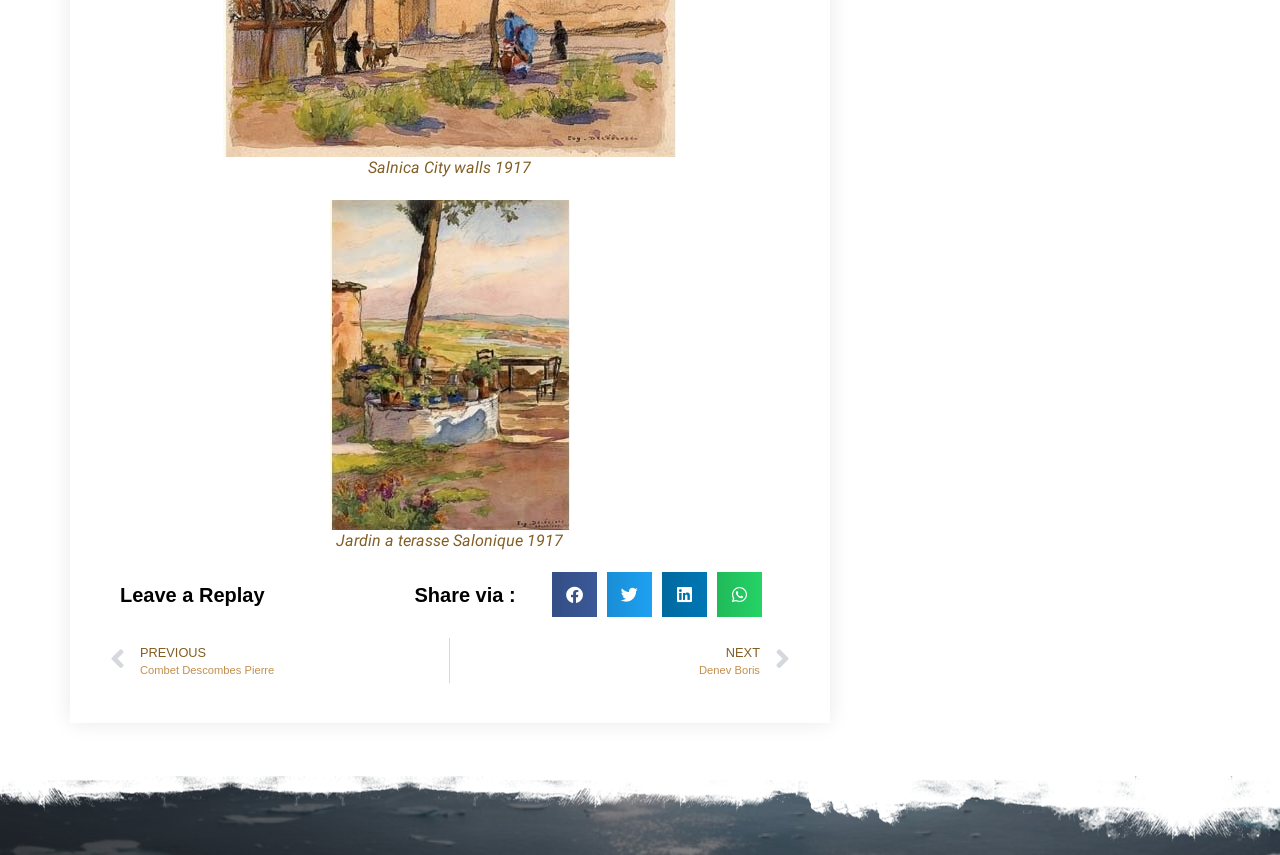How many social media platforms can you share on?
Please answer the question with a single word or phrase, referencing the image.

4